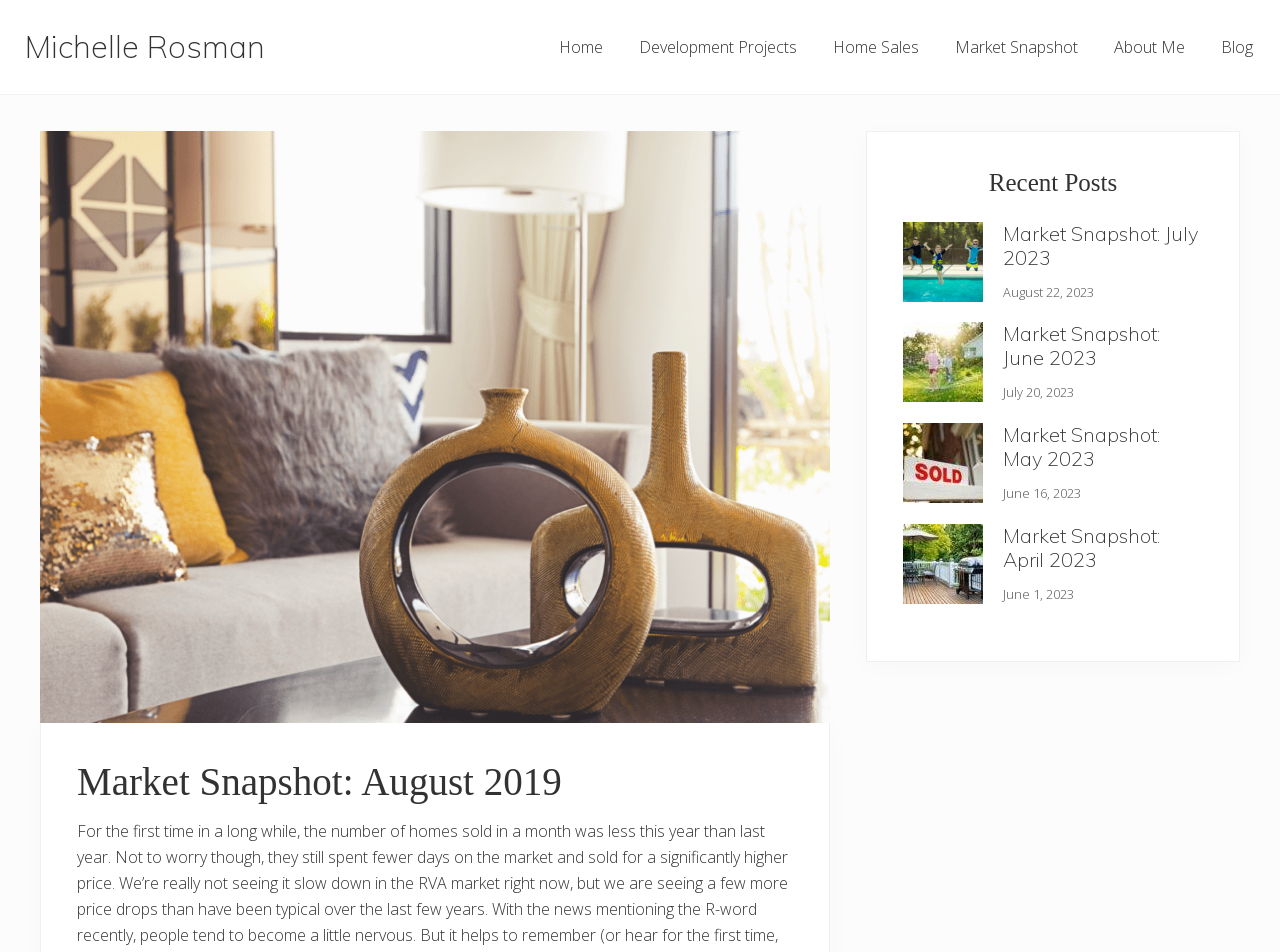Extract the main heading text from the webpage.

Market Snapshot: August 2019